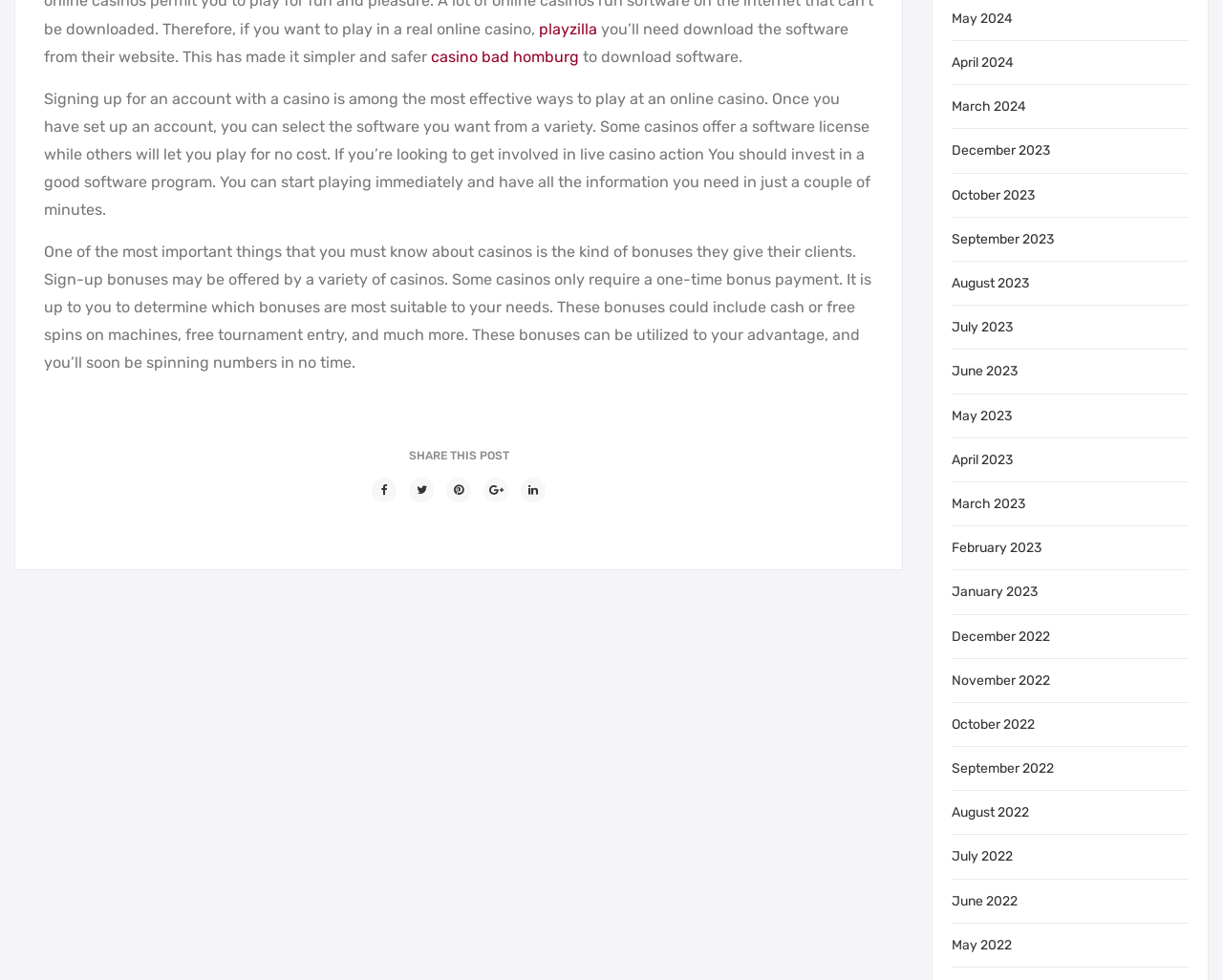Using the element description: "casino bad homburg", determine the bounding box coordinates for the specified UI element. The coordinates should be four float numbers between 0 and 1, [left, top, right, bottom].

[0.352, 0.048, 0.473, 0.067]